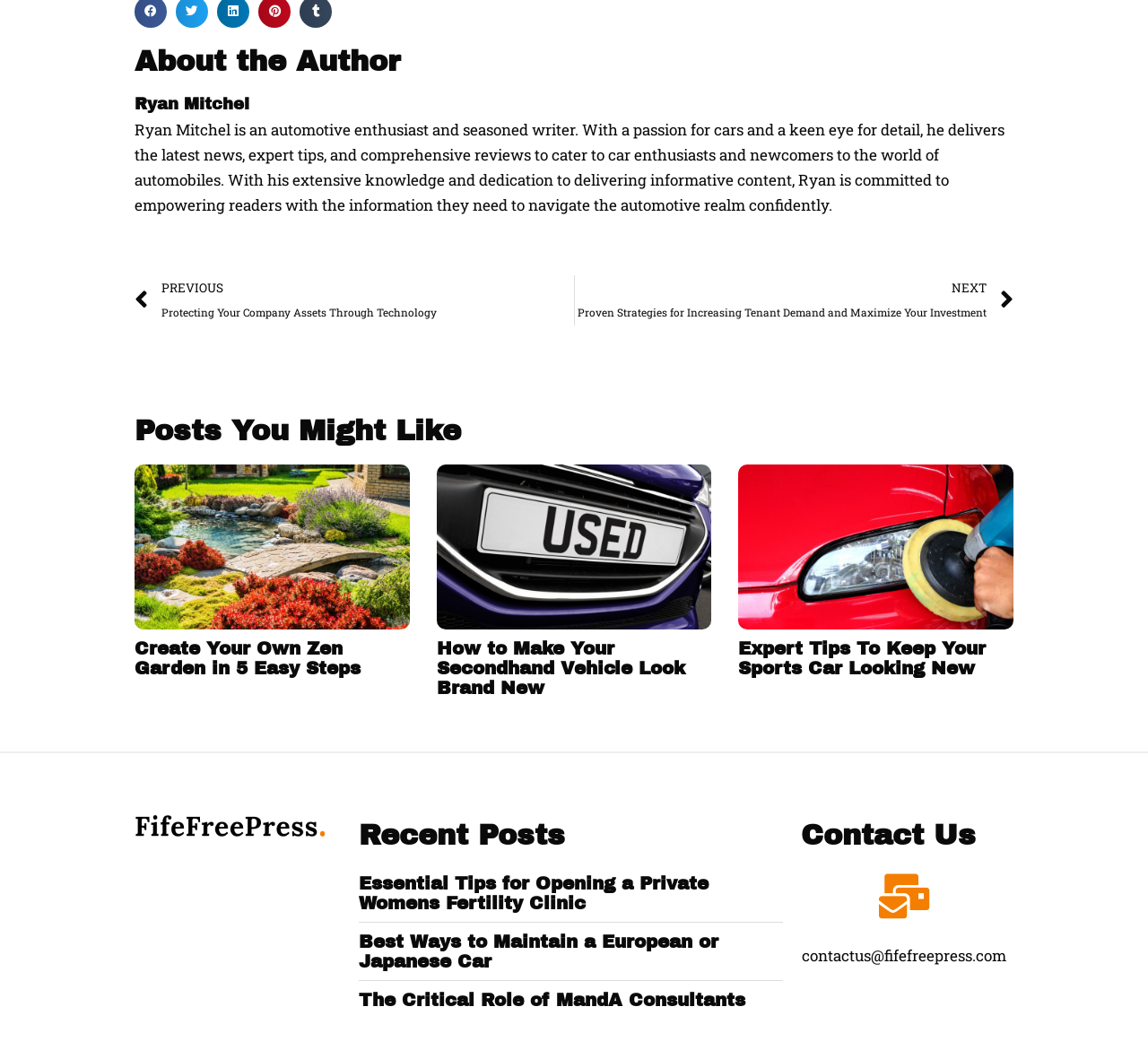Find the bounding box coordinates for the HTML element specified by: "alt="fifefreepress logo"".

[0.117, 0.762, 0.285, 0.796]